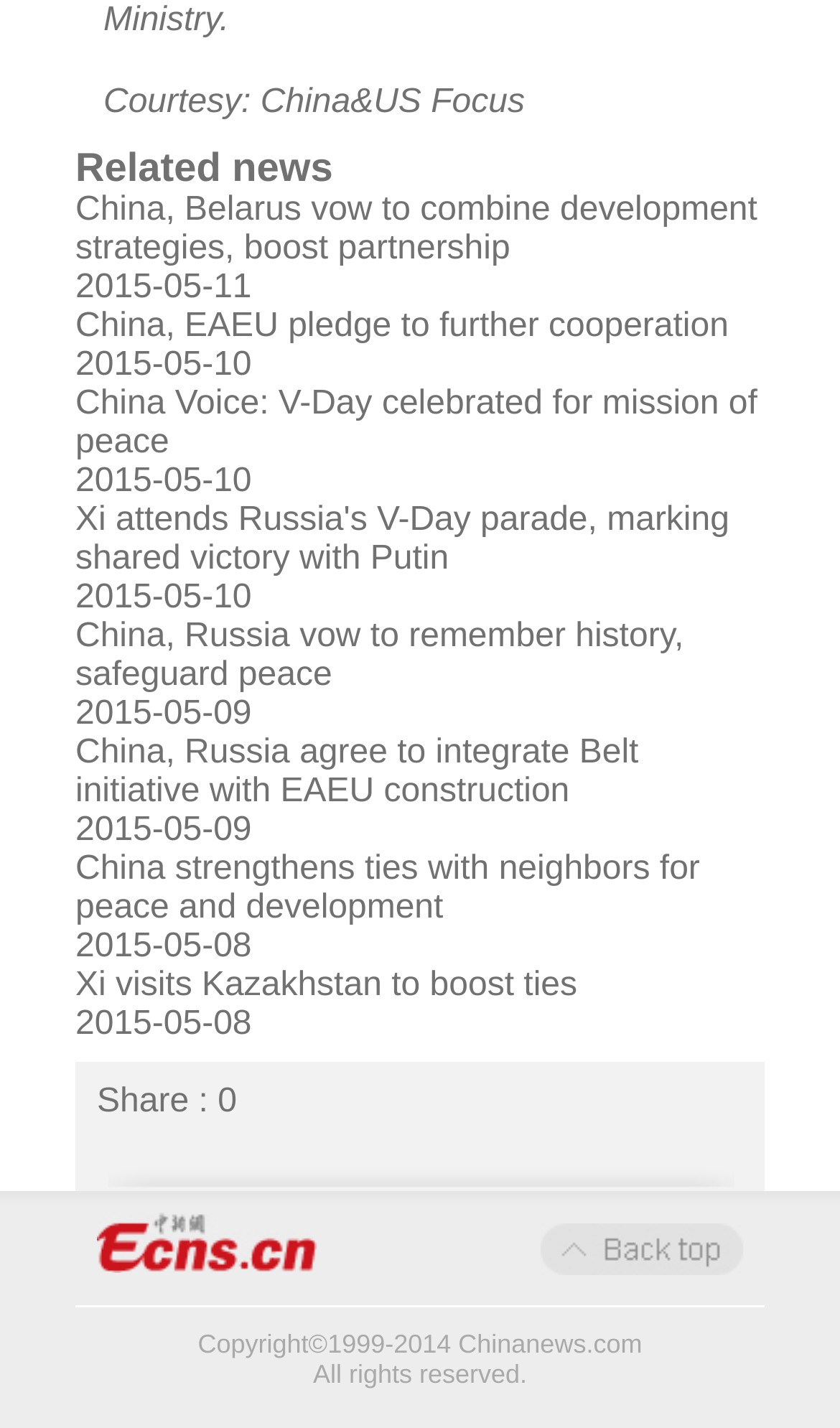Identify the bounding box coordinates of the part that should be clicked to carry out this instruction: "Click on 'Share'".

[0.115, 0.759, 0.248, 0.784]